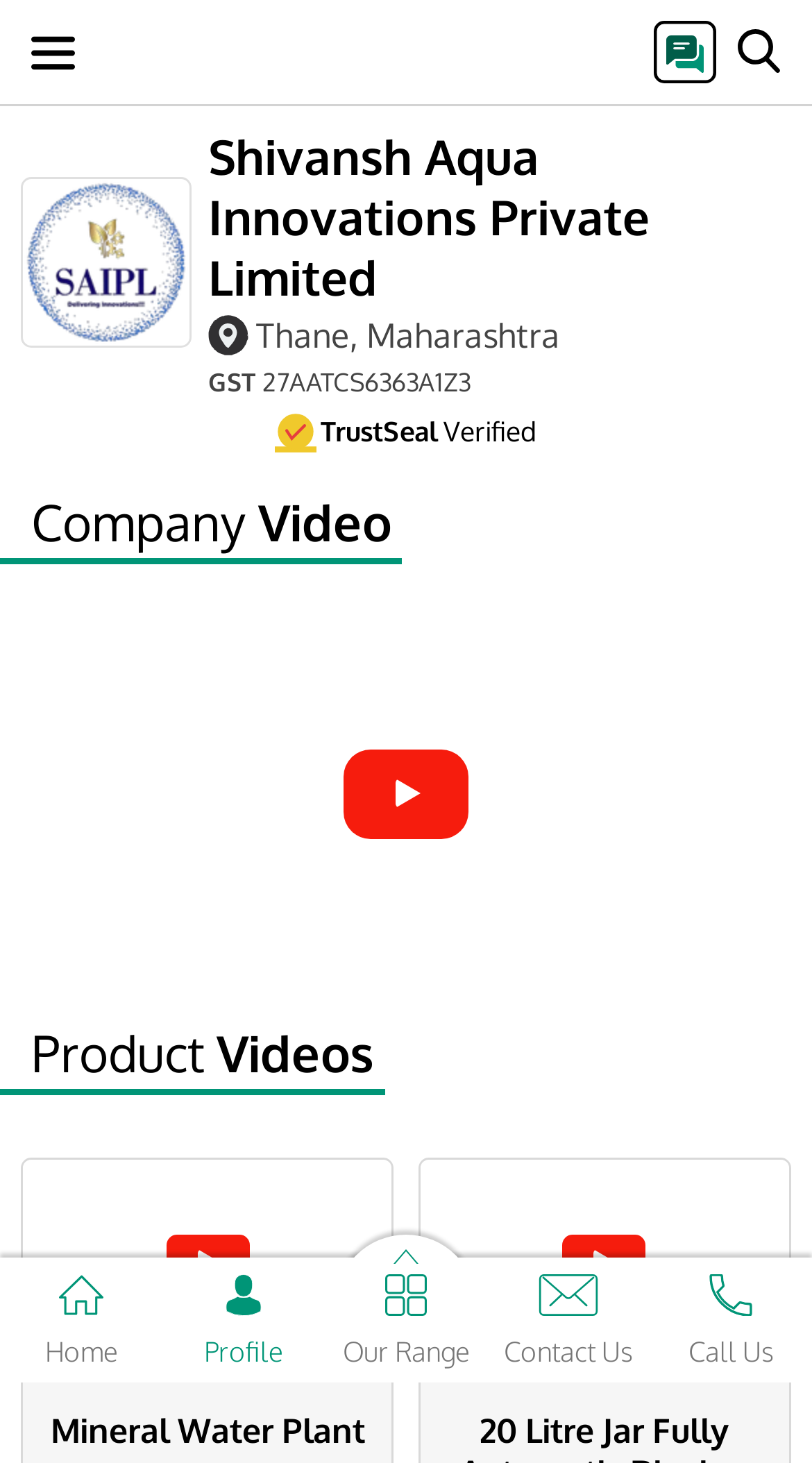Please determine the bounding box coordinates of the area that needs to be clicked to complete this task: 'Explore product videos'. The coordinates must be four float numbers between 0 and 1, formatted as [left, top, right, bottom].

[0.0, 0.699, 0.474, 0.749]